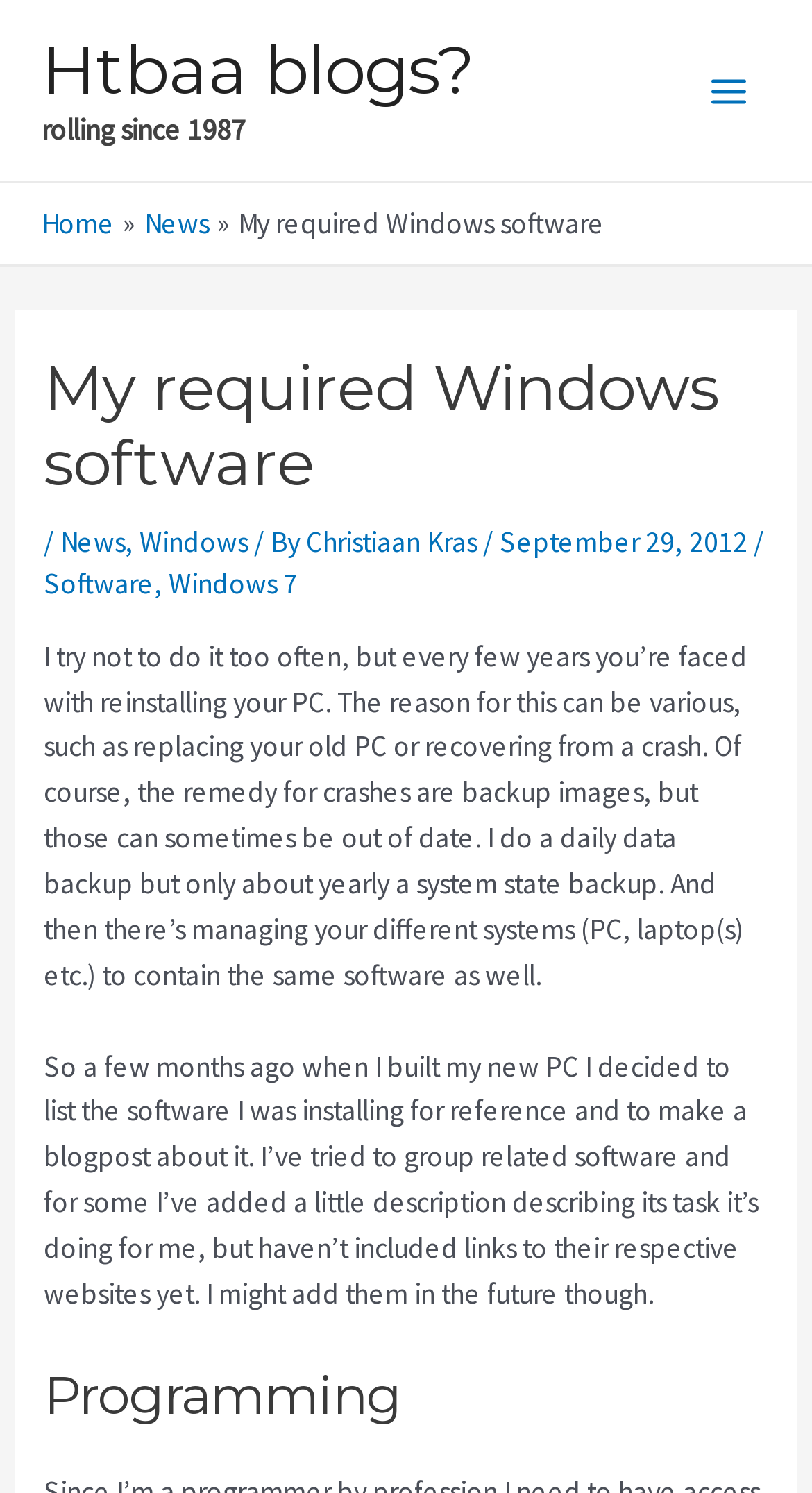Please predict the bounding box coordinates of the element's region where a click is necessary to complete the following instruction: "Read the 'My required Windows software' article". The coordinates should be represented by four float numbers between 0 and 1, i.e., [left, top, right, bottom].

[0.054, 0.236, 0.946, 0.337]